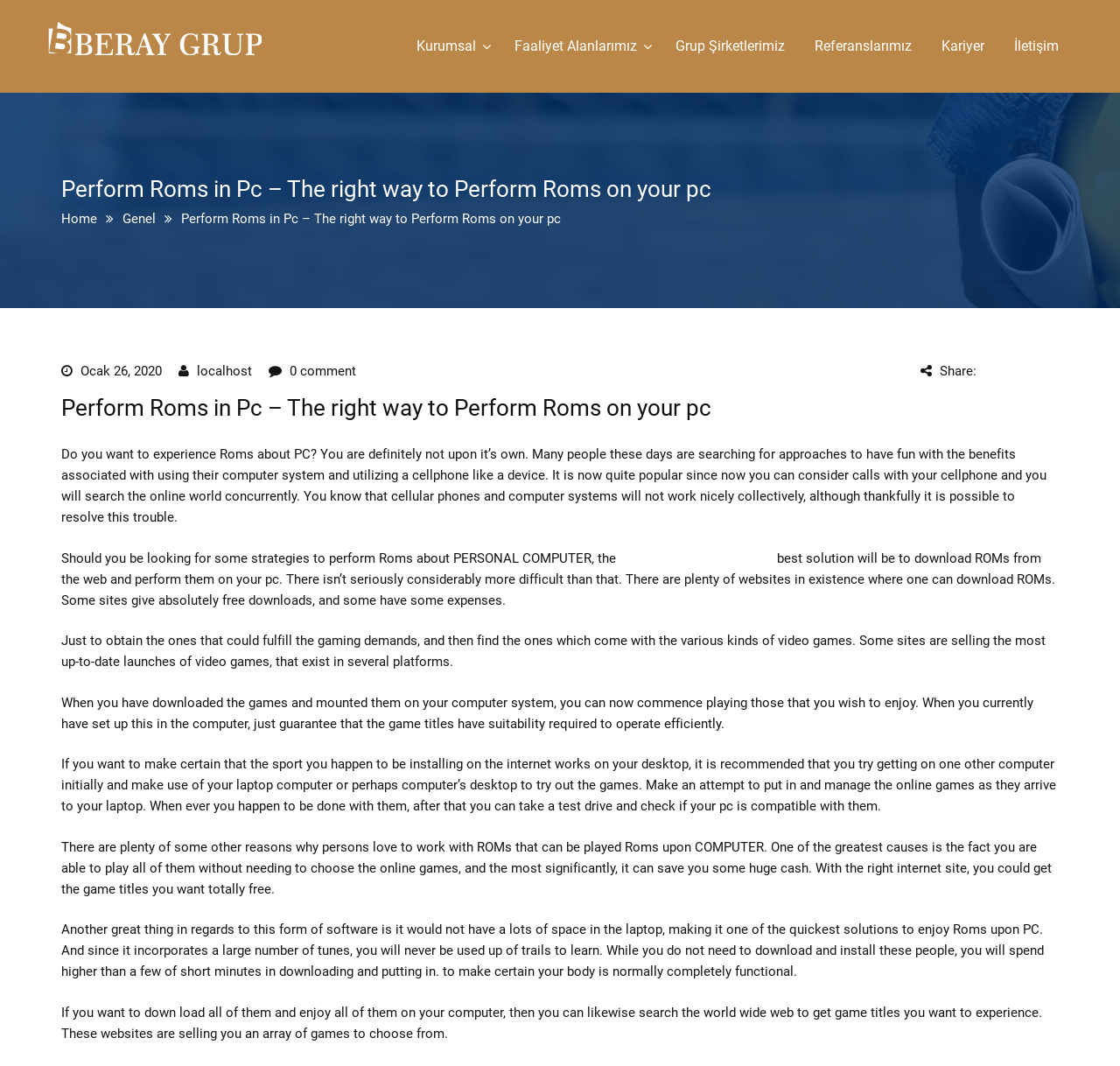Detail the various sections and features of the webpage.

The webpage is about performing Roms on a PC, with the title "Perform Roms in Pc – The right way to Perform Roms on your pc – Beray Grup" at the top. Below the title, there is a link to "Beray Grup" accompanied by an image with the same name. 

On the top navigation bar, there are several links, including "Kurumsal", "Faaliyet Alanlarımız", "Grup Şirketlerimiz", "Referanslarımız", "Kariyer", and "İletişim". 

Below the navigation bar, there is a heading that repeats the title of the webpage. To the right of the heading, there are two links, "Home" and "Genel", followed by some text indicating the date "Ocak 26, 2020", the hostname "localhost", and "0 comment". 

Further down, there is a section with a heading that repeats the title of the webpage again. Below the heading, there is a block of text that discusses how to play Roms on a PC, including downloading ROMs from the web and playing them on the computer. The text also mentions the benefits of using ROMs, such as saving money and not needing to purchase games. 

To the right of the text, there are some social media links, including Facebook, Twitter, and LinkedIn. 

The webpage has a total of 7 links in the top navigation bar, 2 links to the right of the heading, and 3 social media links. There is also 1 image on the webpage, which is the logo of "Beray Grup". The majority of the content on the webpage is text, with 9 paragraphs discussing how to play Roms on a PC.